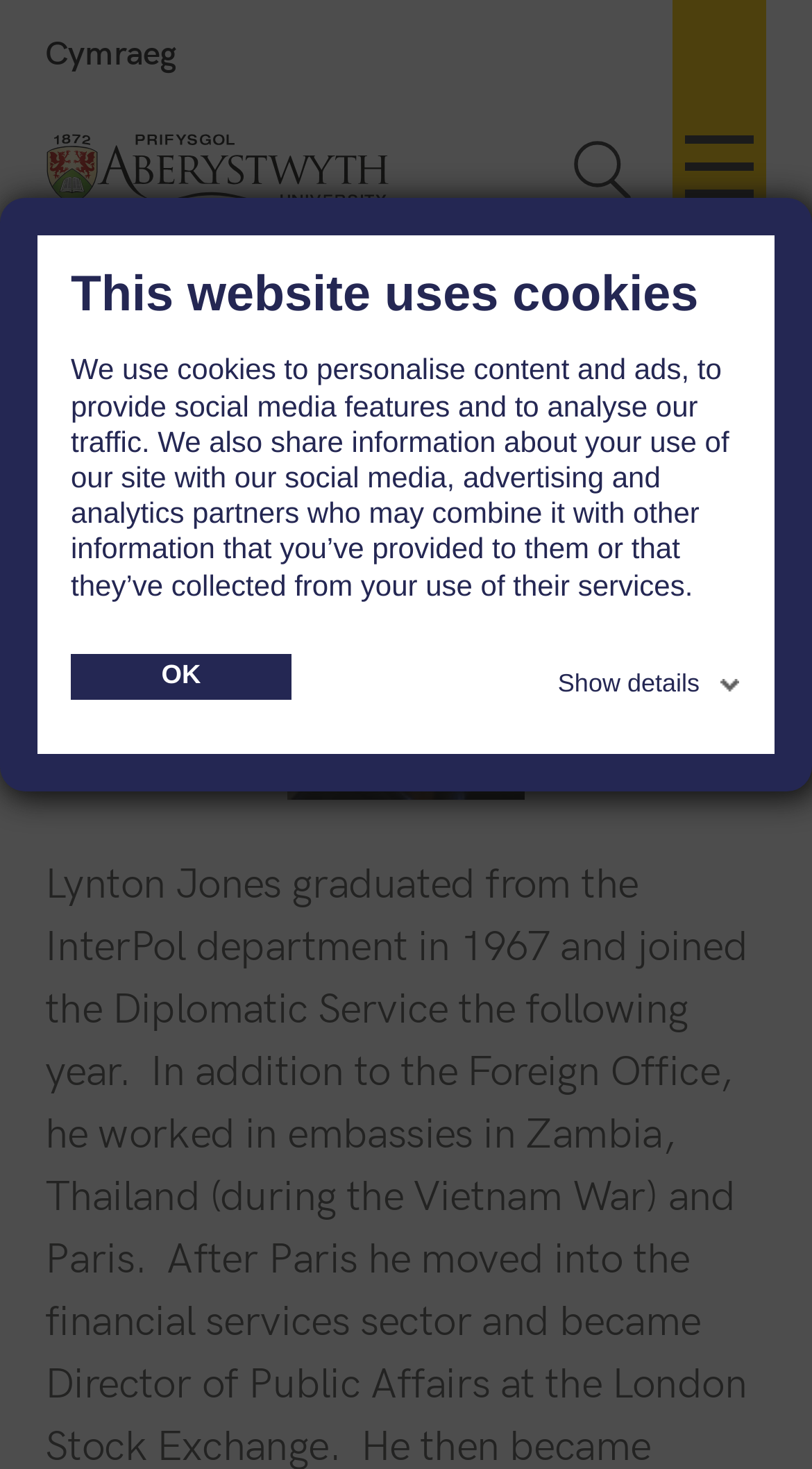What is the name of the person on this webpage?
Offer a detailed and exhaustive answer to the question.

I found the name 'Lynton Jones' in the heading element, which is a prominent element on the webpage, indicating that it is the main topic of the webpage.